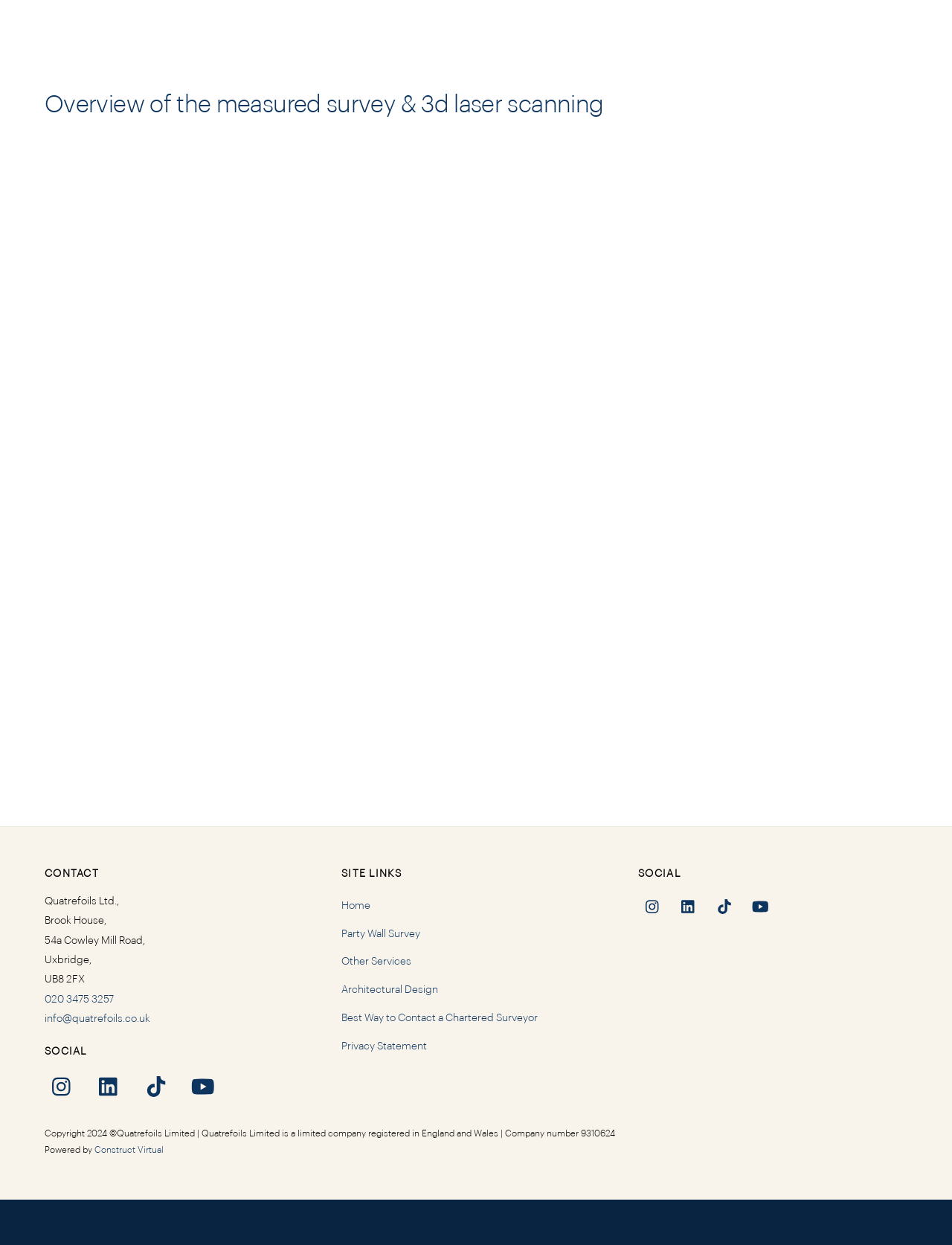Please determine the bounding box coordinates of the section I need to click to accomplish this instruction: "Click the 'Quatrefoils Logo'".

[0.049, 0.969, 0.239, 0.995]